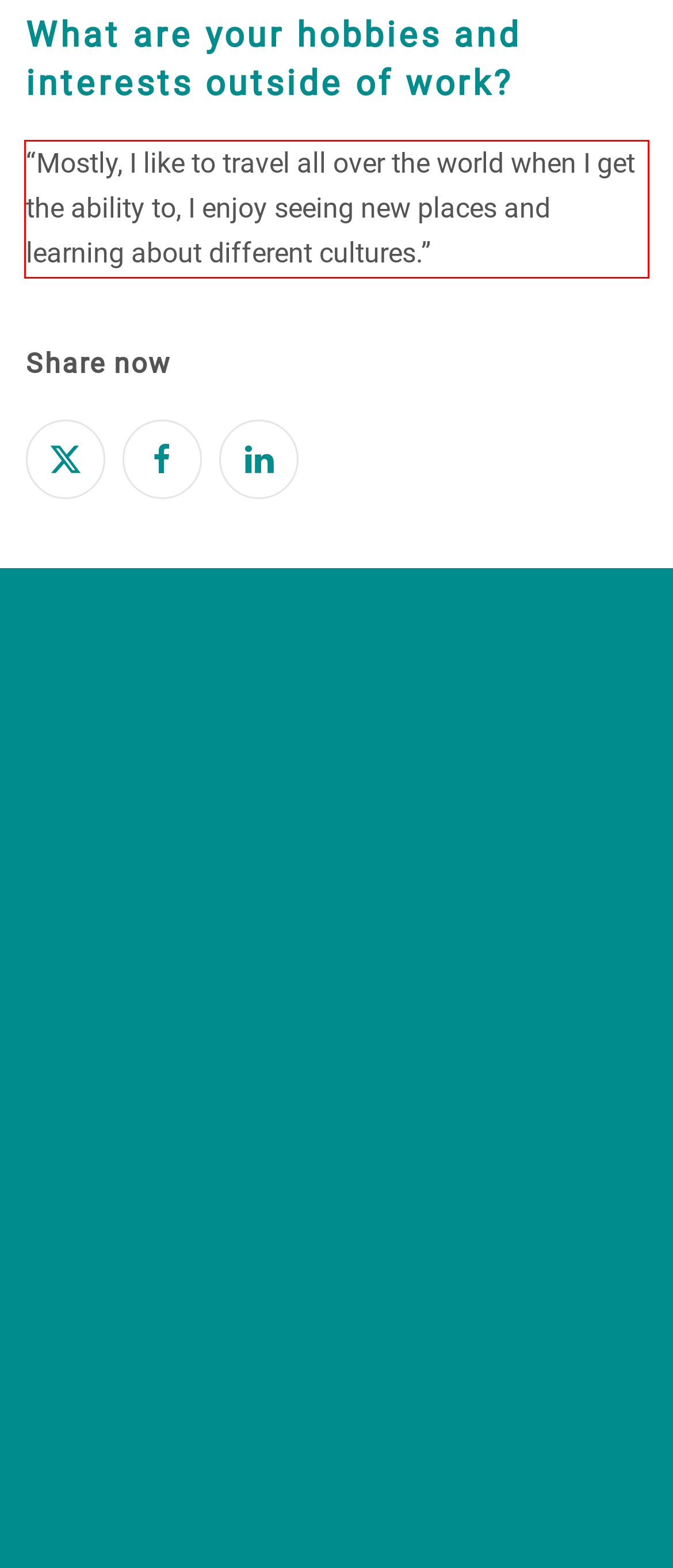There is a screenshot of a webpage with a red bounding box around a UI element. Please use OCR to extract the text within the red bounding box.

“Mostly, I like to travel all over the world when I get the ability to, I enjoy seeing new places and learning about different cultures.”